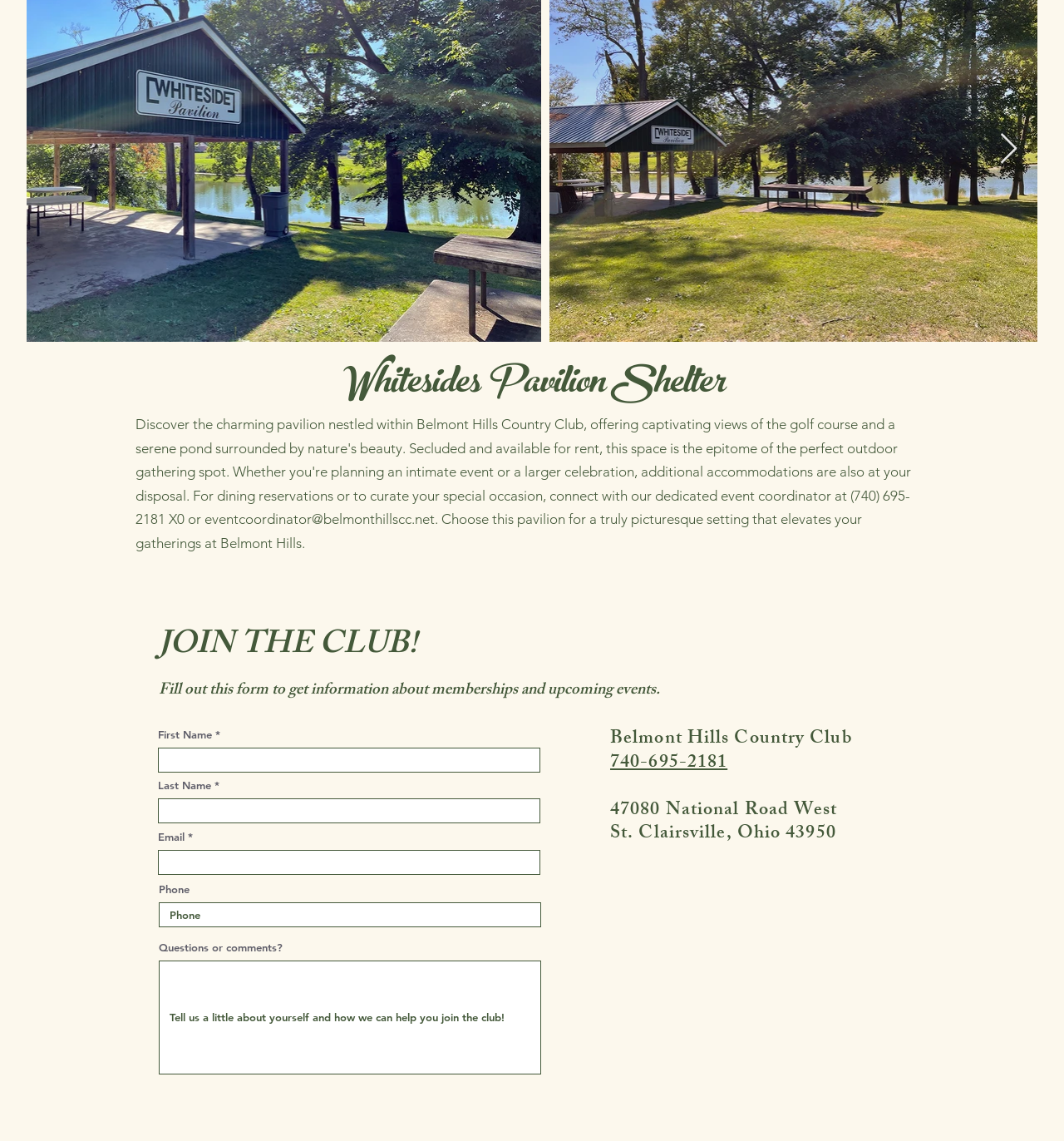Please specify the bounding box coordinates of the clickable region to carry out the following instruction: "Contact the event coordinator via email". The coordinates should be four float numbers between 0 and 1, in the format [left, top, right, bottom].

[0.192, 0.448, 0.409, 0.462]